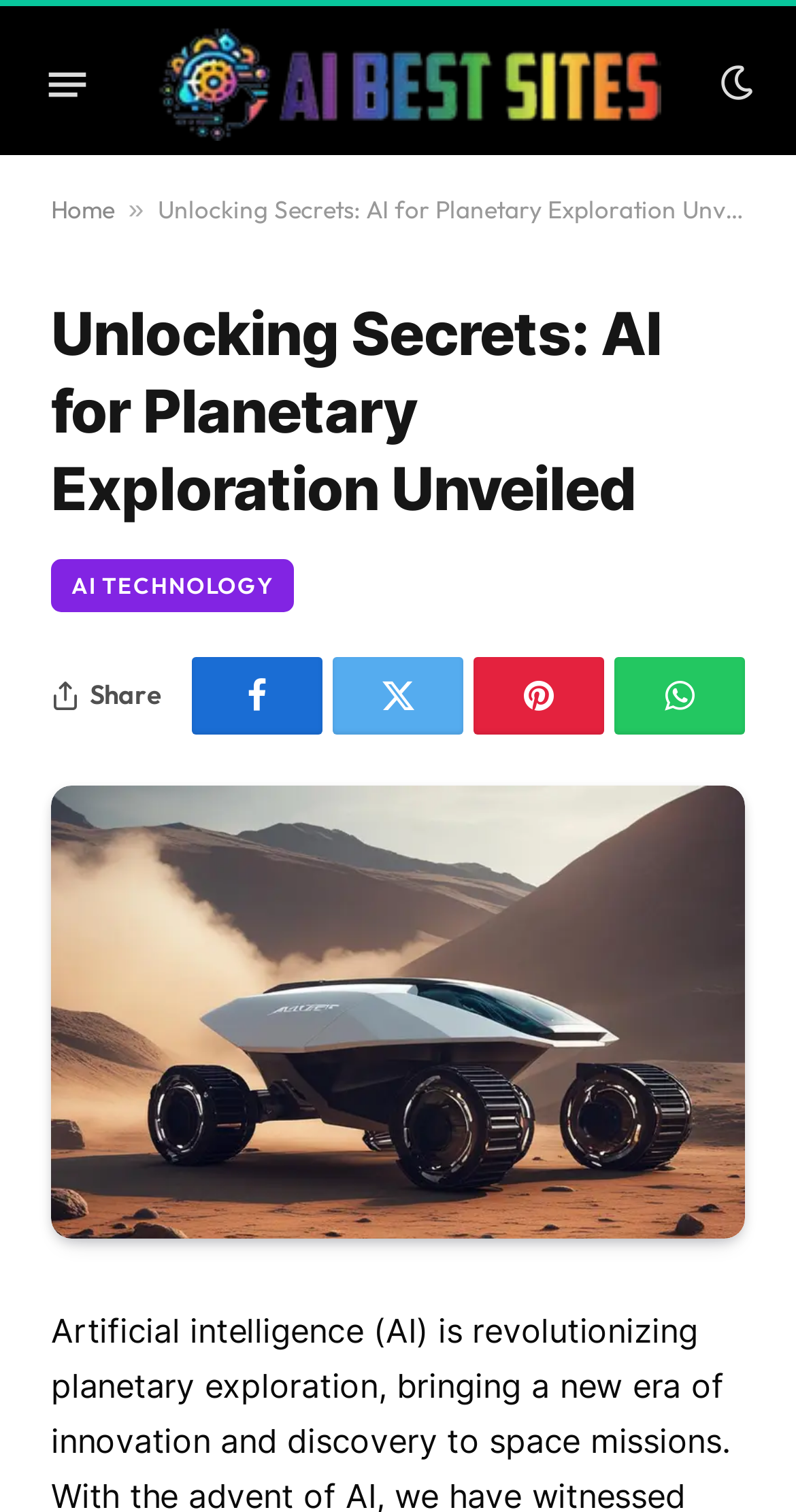Give a one-word or short-phrase answer to the following question: 
What is the purpose of the icons  and ?

Unknown